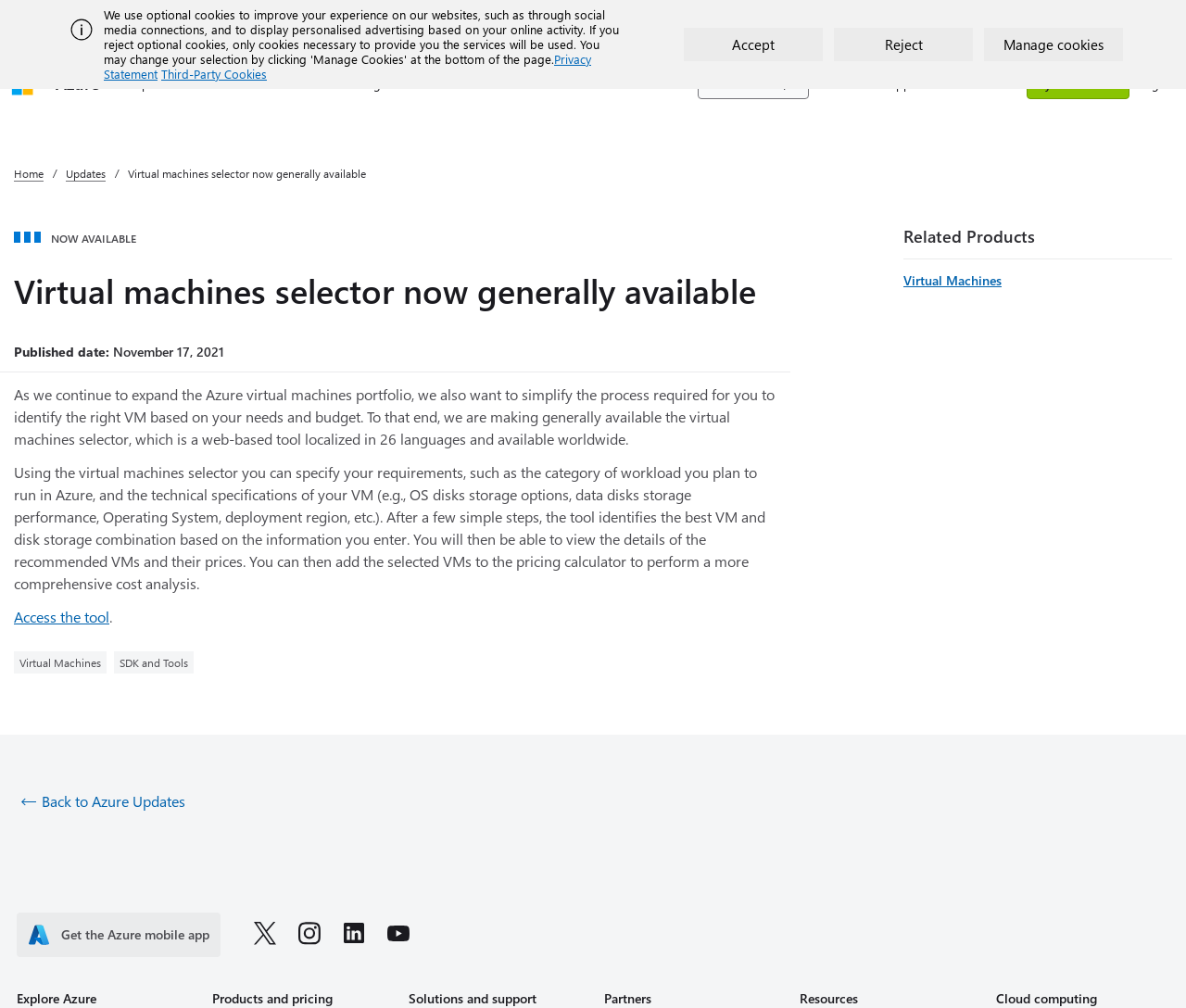What is the category of workload mentioned in the webpage?
Please give a detailed and elaborate answer to the question.

The webpage mentions that users can specify the category of workload they plan to run in Azure, which implies that Azure is the category of workload being referred to.